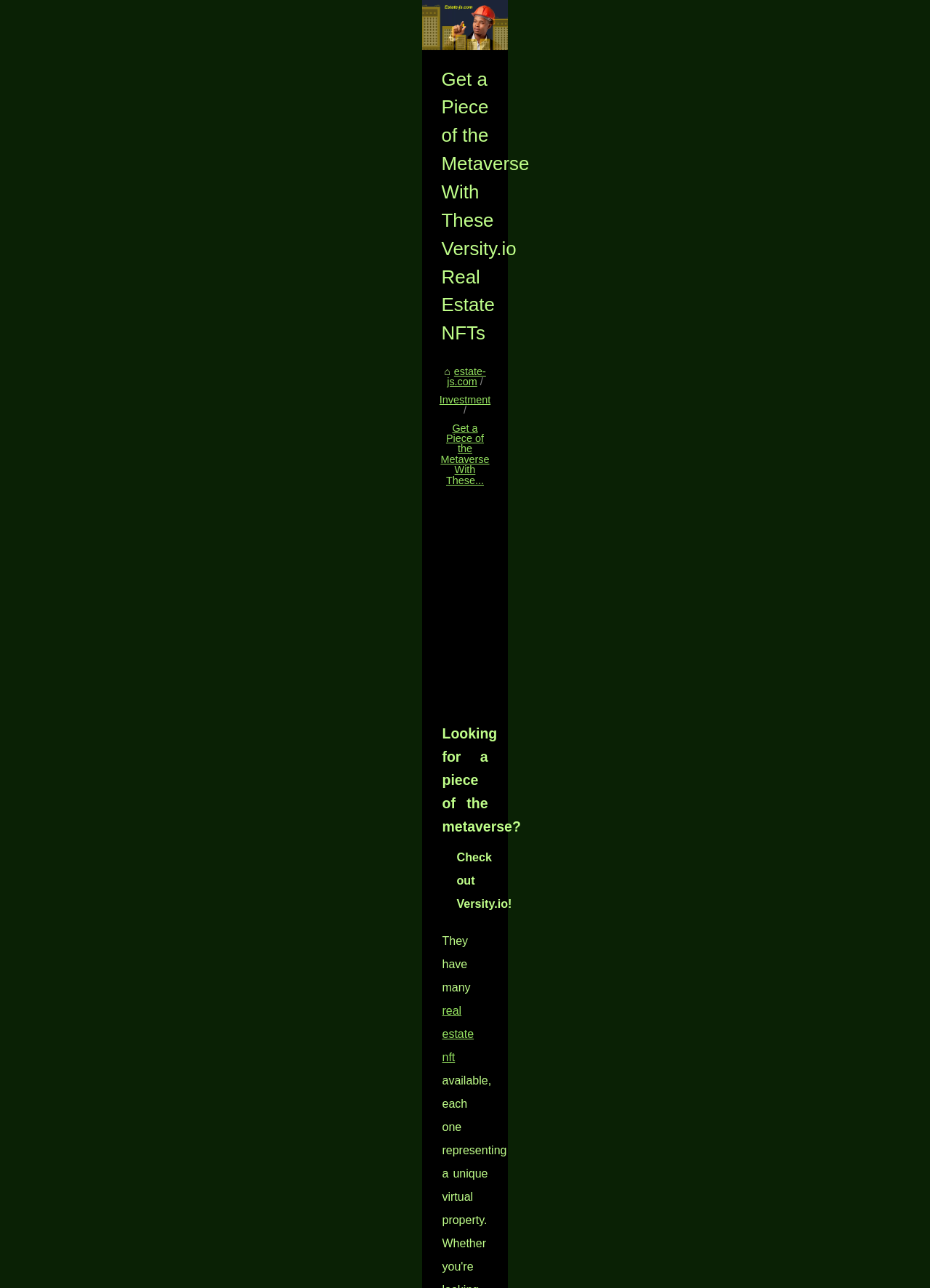Determine the bounding box coordinates of the clickable area required to perform the following instruction: "Explore 'Crowdfunding'". The coordinates should be represented as four float numbers between 0 and 1: [left, top, right, bottom].

[0.742, 0.885, 0.961, 0.906]